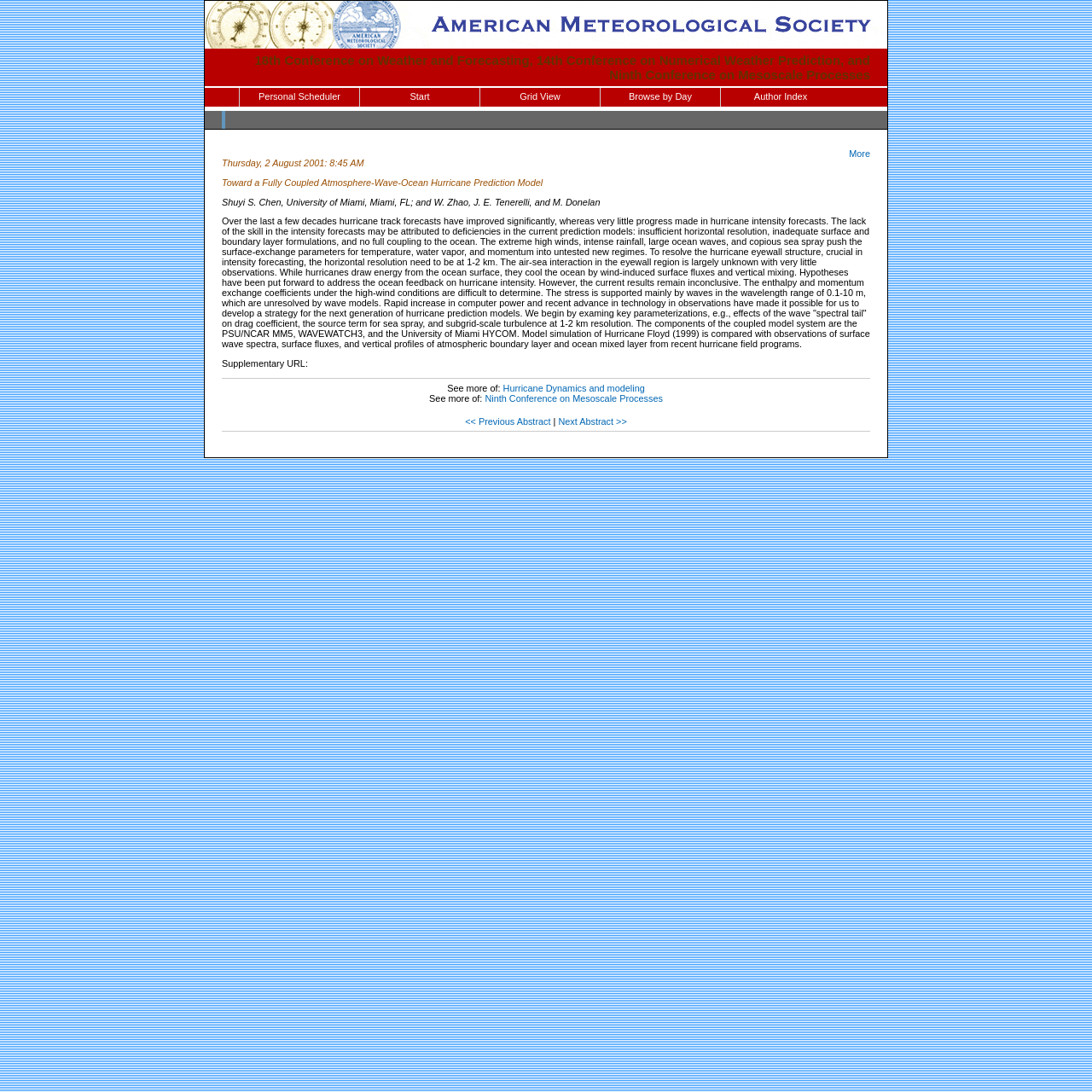Please specify the bounding box coordinates of the element that should be clicked to execute the given instruction: 'View the personal scheduler'. Ensure the coordinates are four float numbers between 0 and 1, expressed as [left, top, right, bottom].

[0.22, 0.08, 0.329, 0.098]